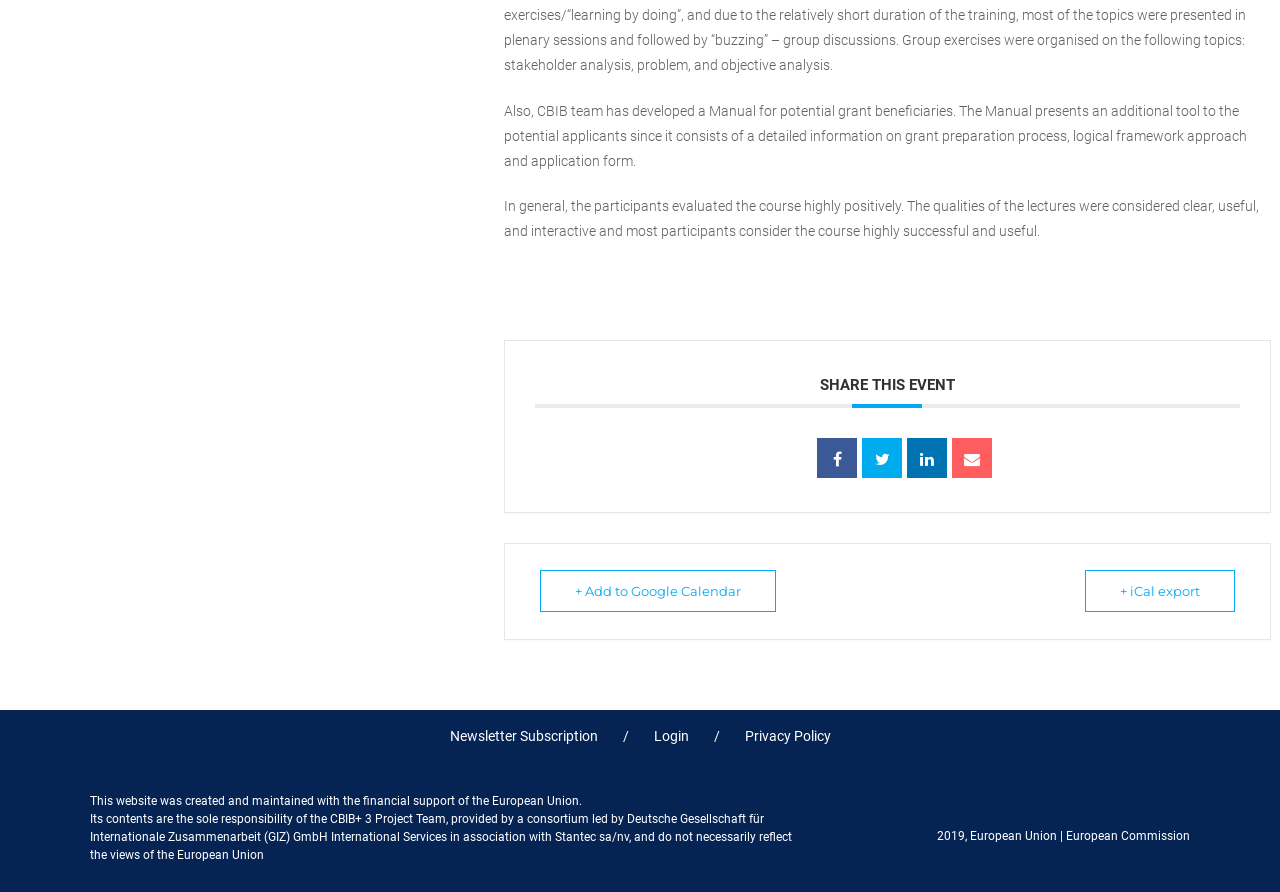Can you pinpoint the bounding box coordinates for the clickable element required for this instruction: "Add to Google Calendar"? The coordinates should be four float numbers between 0 and 1, i.e., [left, top, right, bottom].

[0.422, 0.639, 0.606, 0.686]